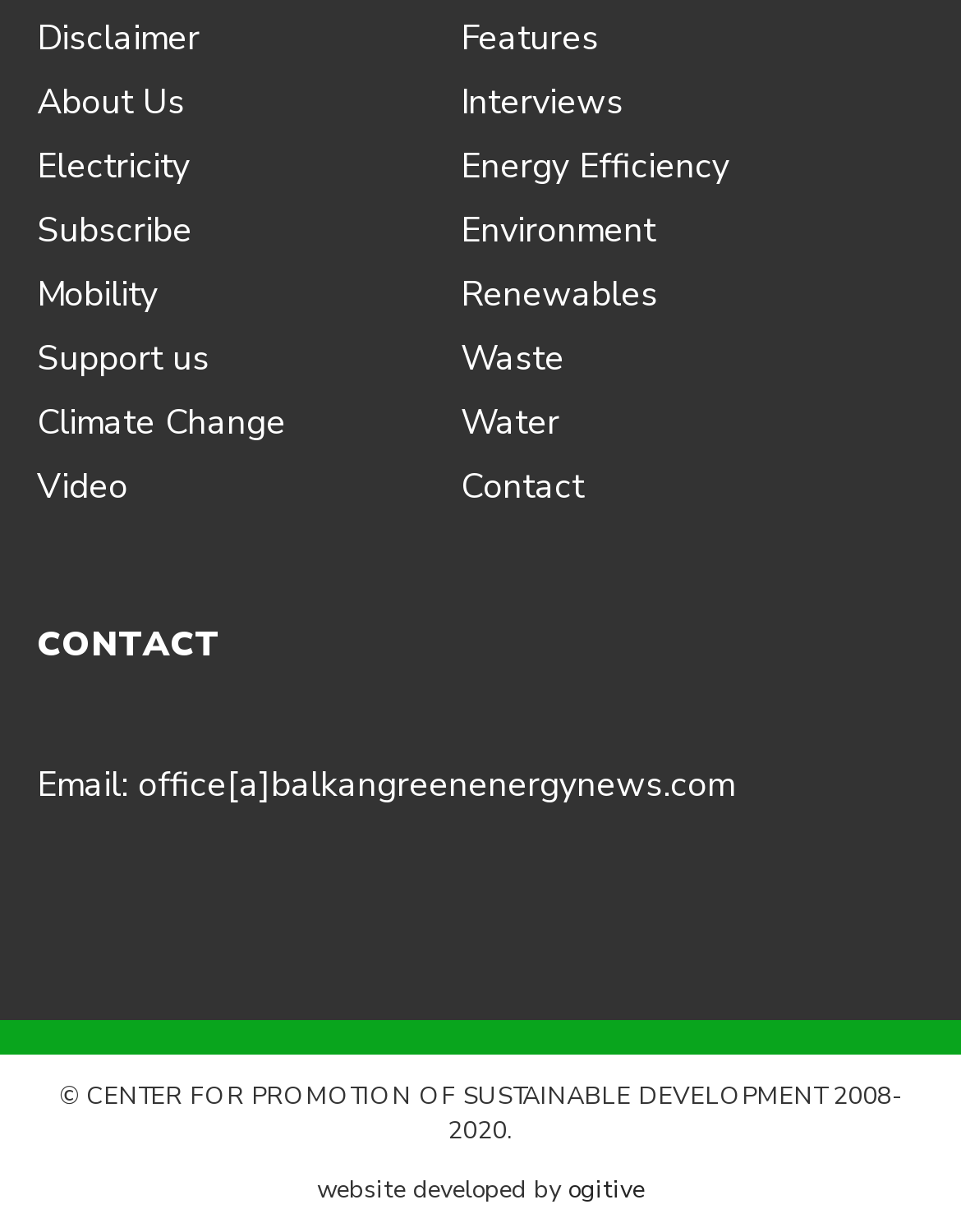Find the bounding box coordinates for the HTML element described in this sentence: "Disclaimer". Provide the coordinates as four float numbers between 0 and 1, in the format [left, top, right, bottom].

[0.038, 0.011, 0.208, 0.049]